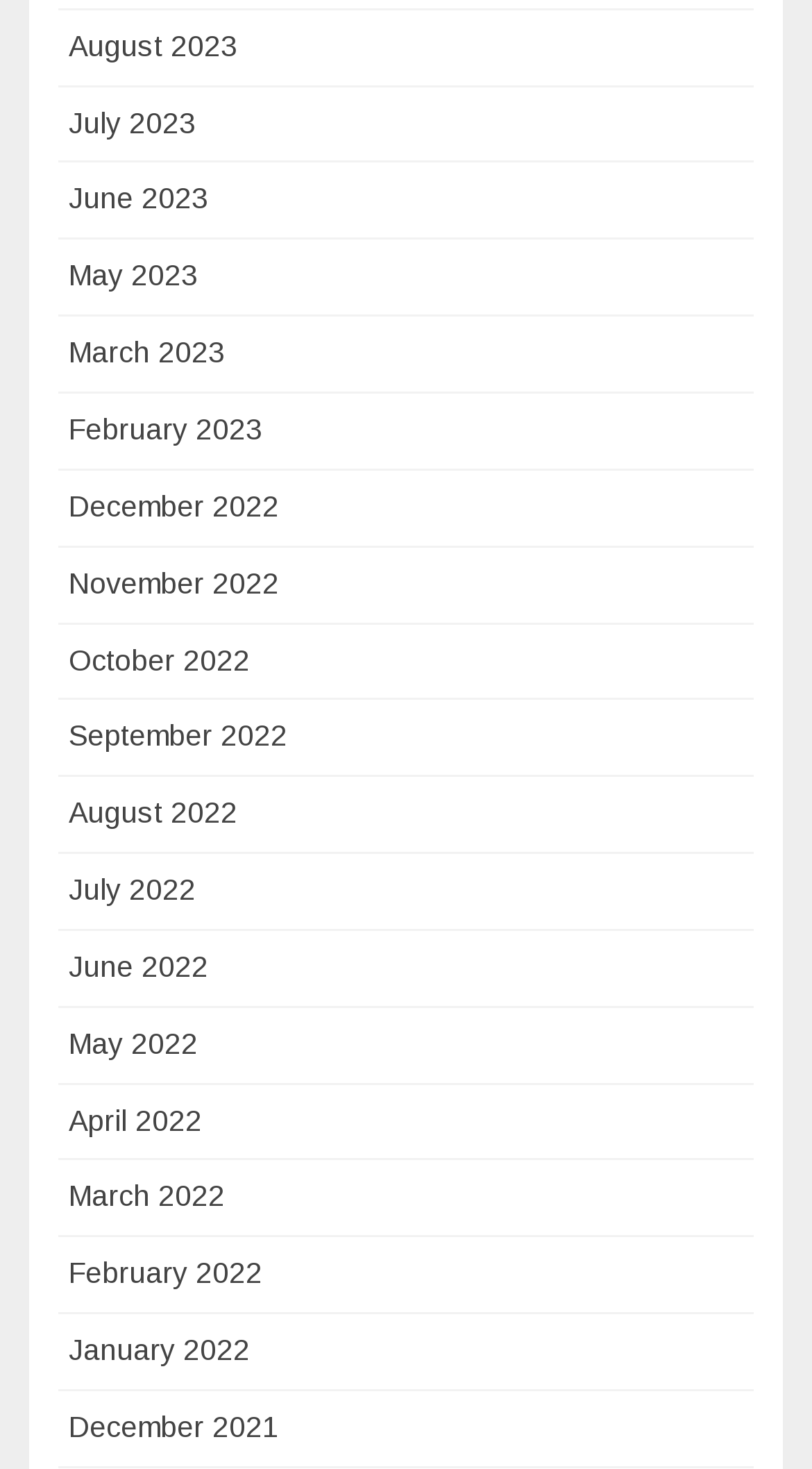Could you determine the bounding box coordinates of the clickable element to complete the instruction: "browse December 2021"? Provide the coordinates as four float numbers between 0 and 1, i.e., [left, top, right, bottom].

[0.085, 0.96, 0.344, 0.982]